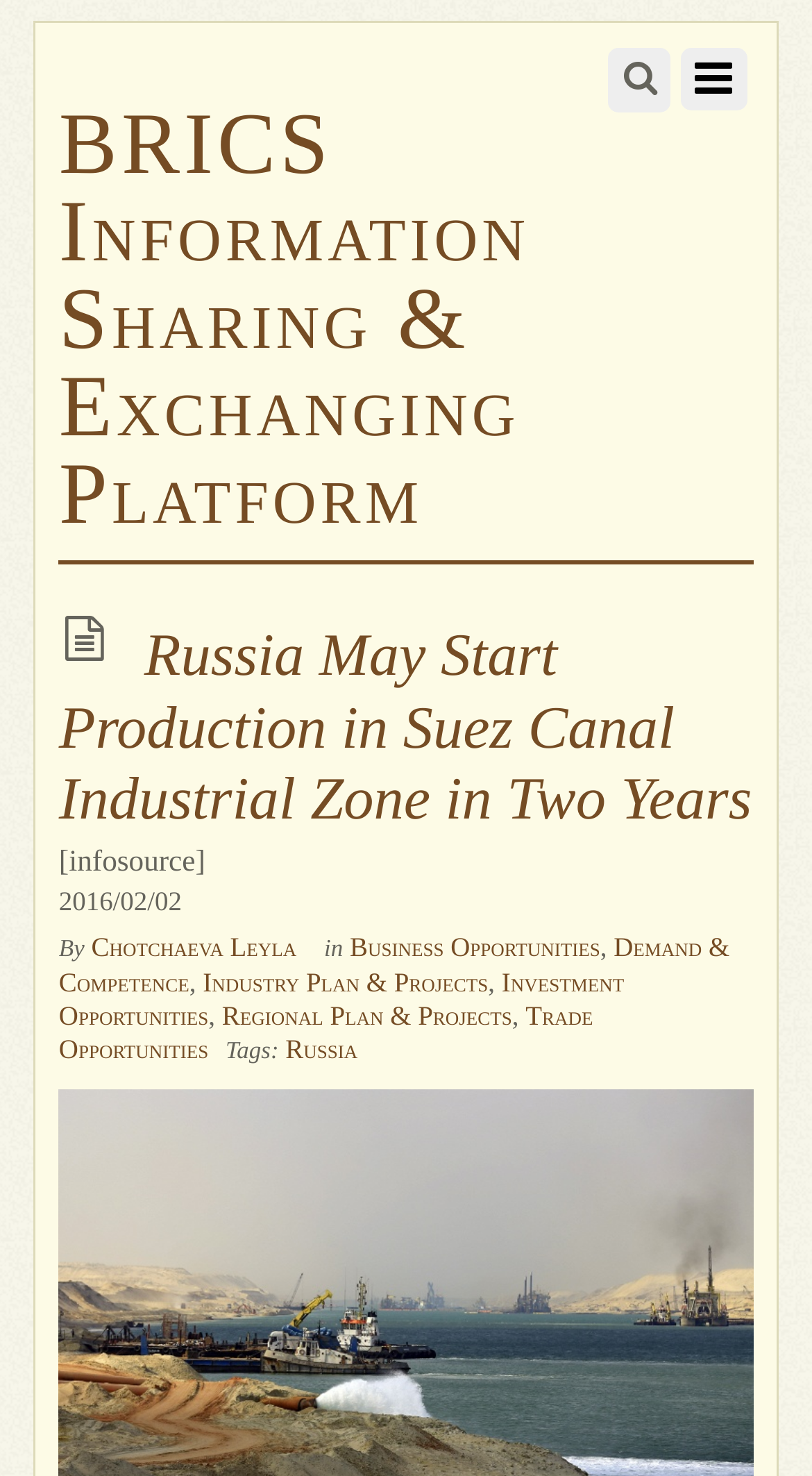Pinpoint the bounding box coordinates of the clickable area needed to execute the instruction: "search for something". The coordinates should be specified as four float numbers between 0 and 1, i.e., [left, top, right, bottom].

[0.748, 0.032, 0.825, 0.076]